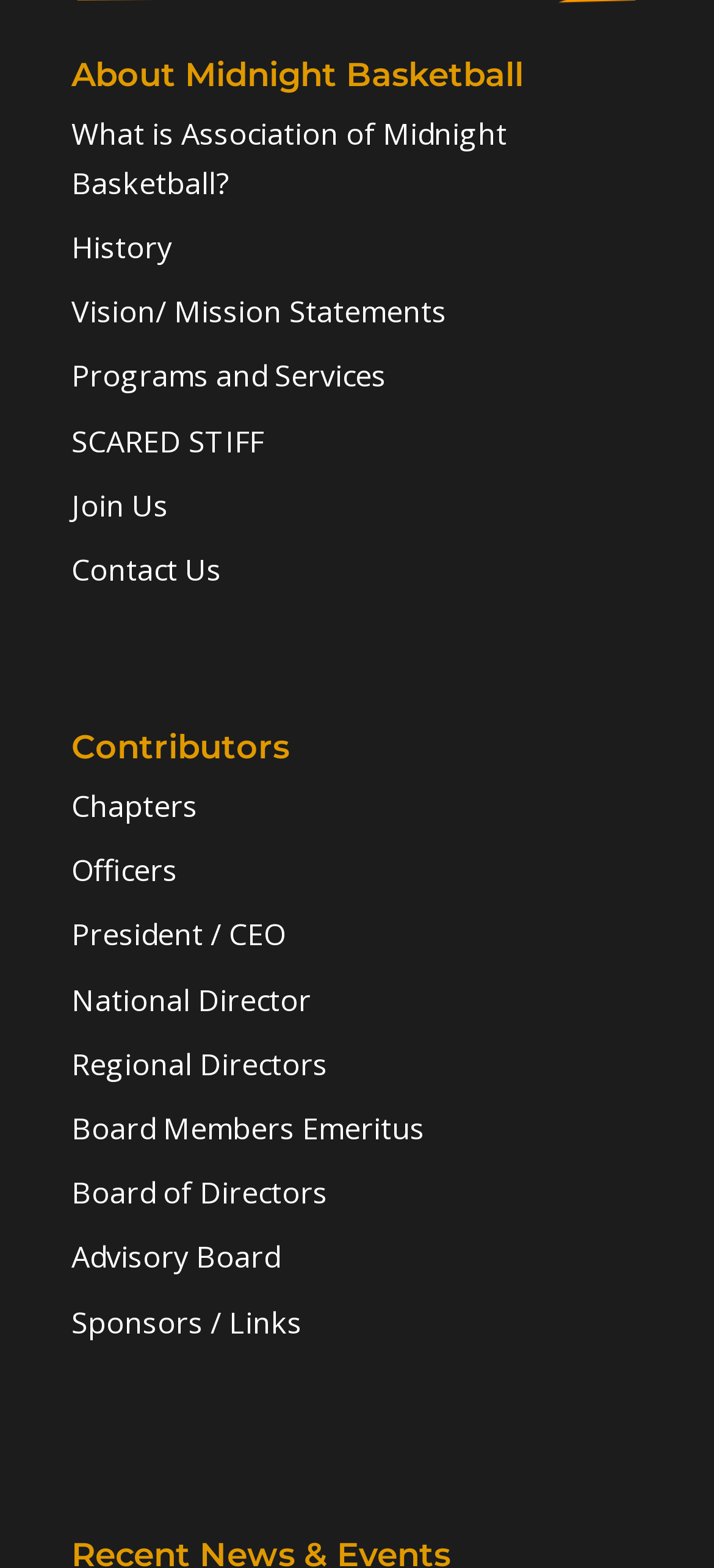With reference to the image, please provide a detailed answer to the following question: What is the organization's mission?

I found the answer by looking at the links on the webpage, and one of the links is 'Vision/Mission Statements', which suggests that this is where the organization's mission is described.